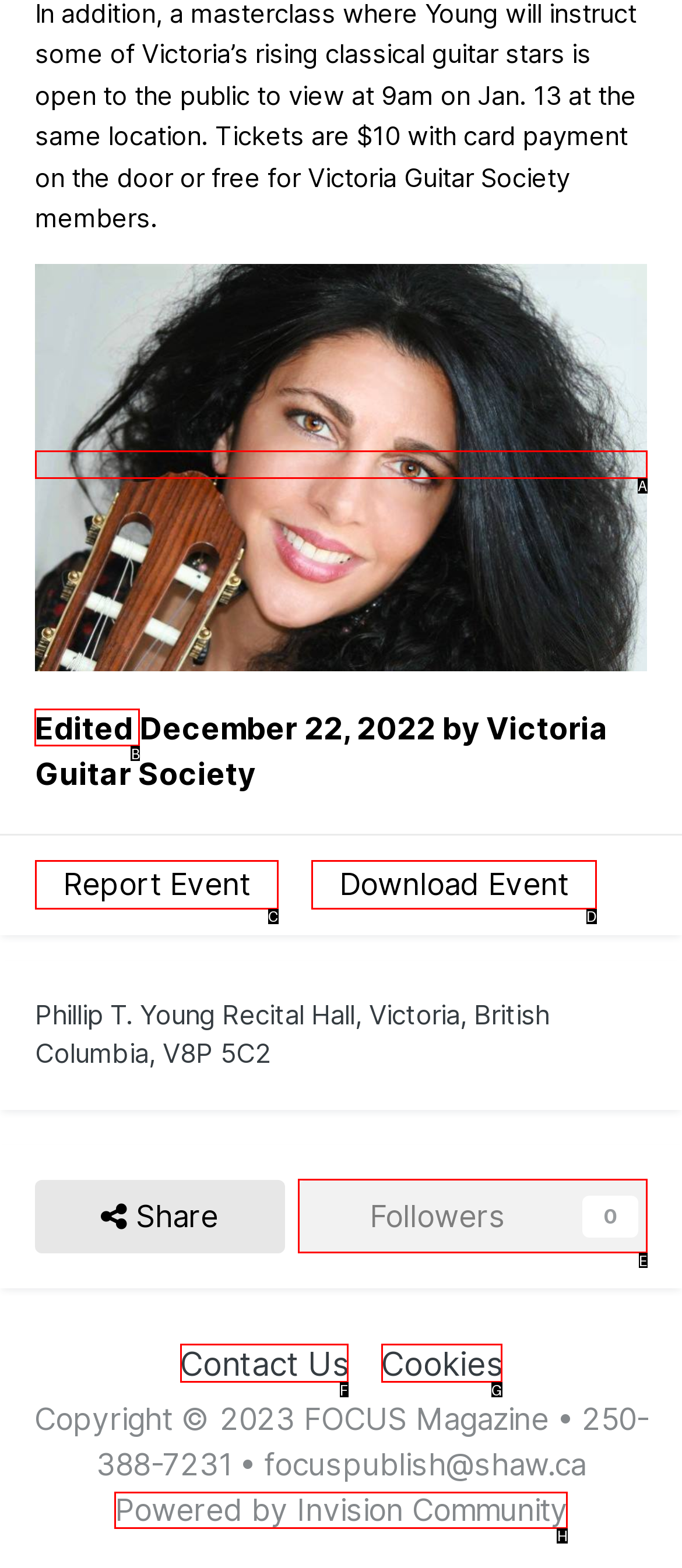Identify the appropriate choice to fulfill this task: View event details
Respond with the letter corresponding to the correct option.

B